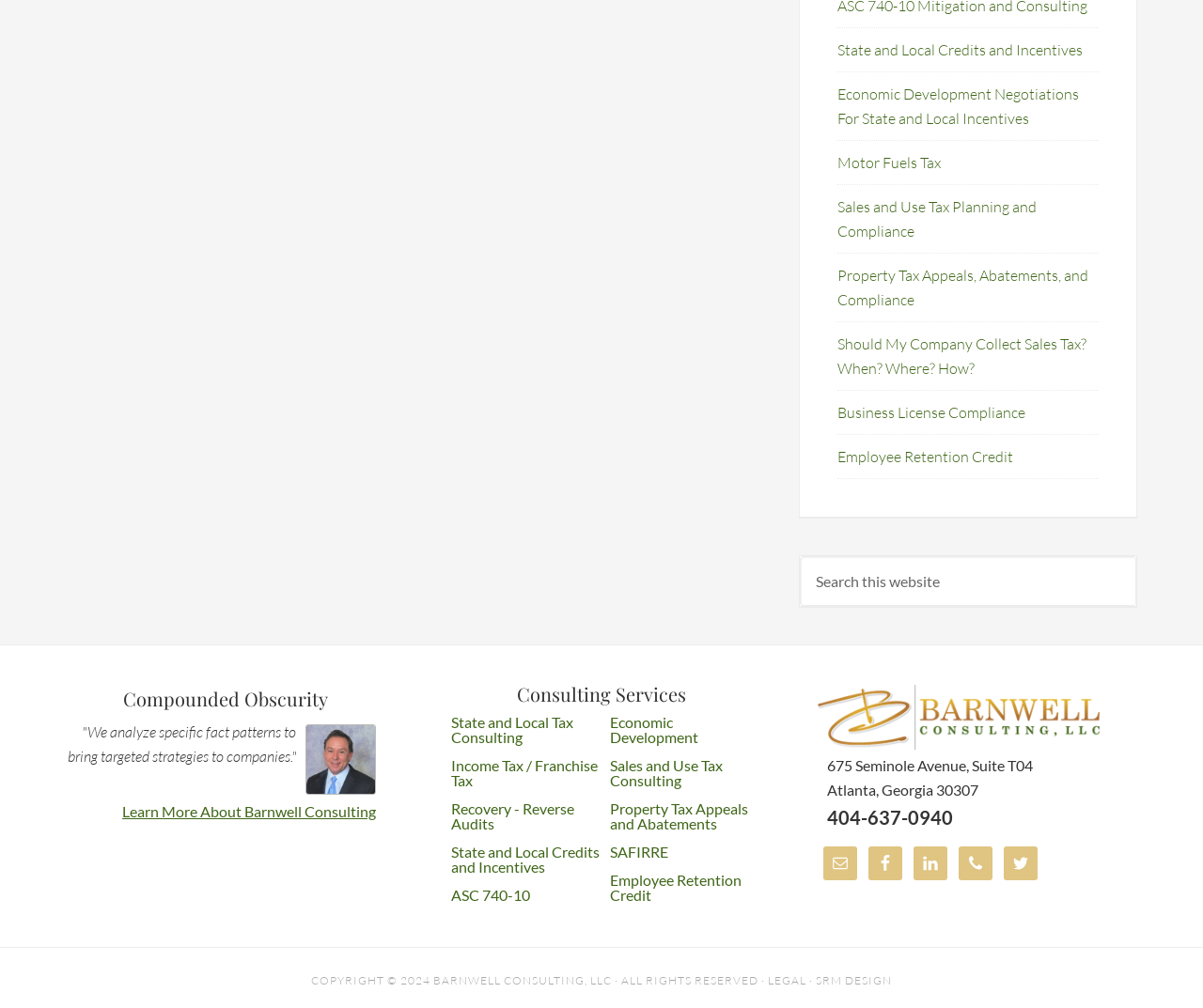Determine the bounding box coordinates of the clickable element to achieve the following action: 'Enter your email'. Provide the coordinates as four float values between 0 and 1, formatted as [left, top, right, bottom].

None